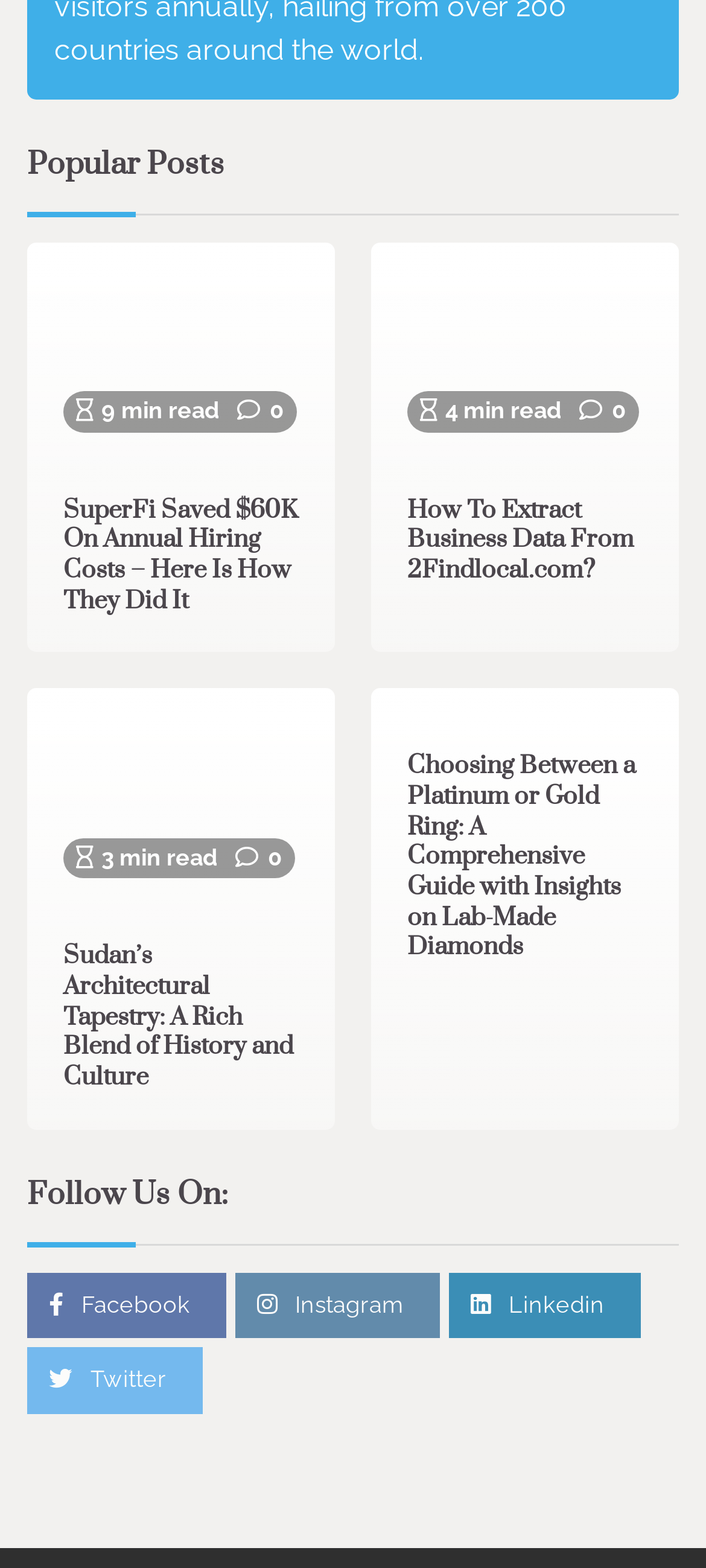Using the provided description Twitter, find the bounding box coordinates for the UI element. Provide the coordinates in (top-left x, top-left y, bottom-right x, bottom-right y) format, ensuring all values are between 0 and 1.

[0.038, 0.86, 0.287, 0.902]